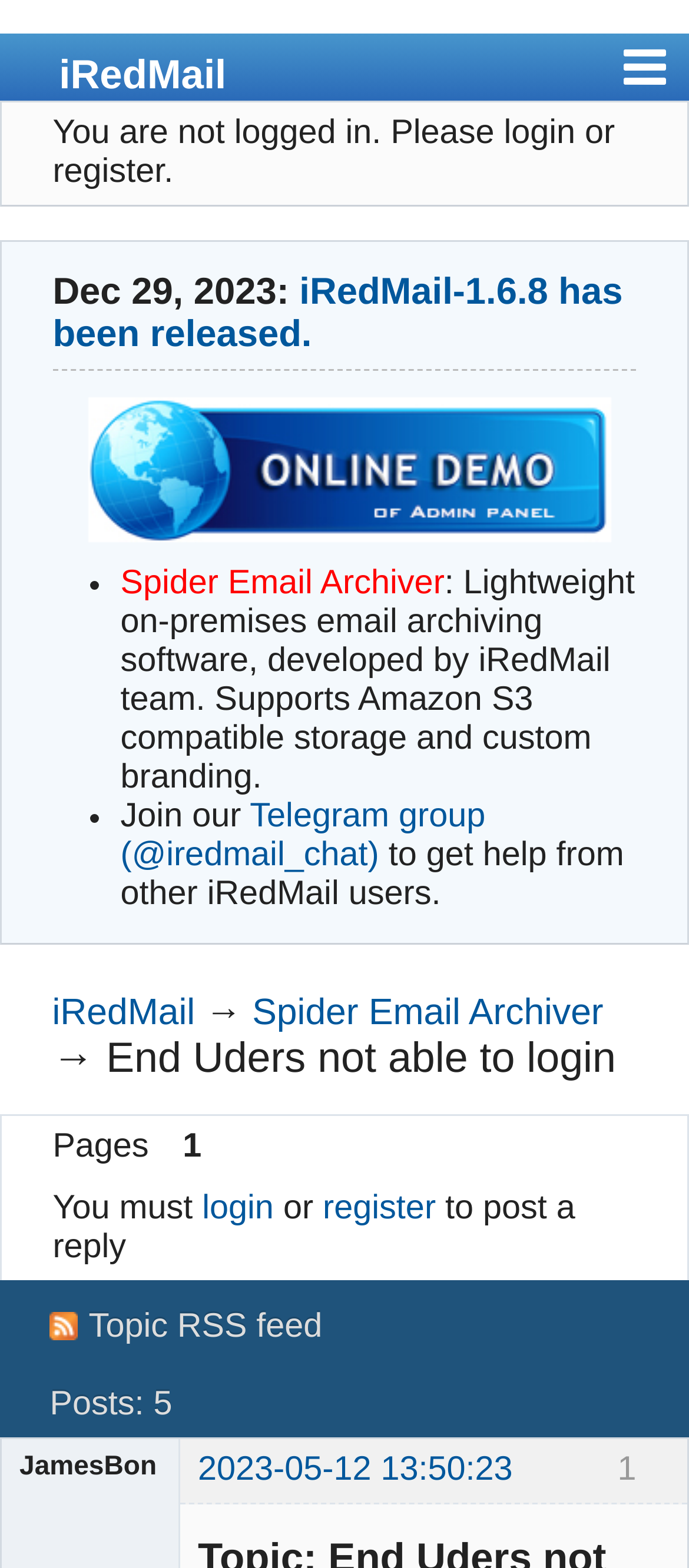Generate a thorough description of the webpage.

The webpage appears to be a forum or discussion page related to iRedMail, a mail server solution. At the top, there is a navigation menu with links to "Home", "Admin Panel", "Pricing", "Download", "Documents", "Support", "Contact", "Register", and "Login", although these links are currently hidden.

Below the navigation menu, there is a notification stating "You are not logged in. Please login or register." A heading announces the release of iRedMail-1.6.8 on December 29, 2023, with a link to more information.

On the left side of the page, there is a section with two list items. The first item links to "Spider Email Archiver", a lightweight on-premises email archiving software, with a brief description. The second item invites users to join a Telegram group for help and support from other iRedMail users.

To the right of this section, there is a link to "iRedMail" and then an arrow pointing to "Spider Email Archiver". Below this, the page title "End Uders not able to login" is displayed.

Further down, there is a section with text stating "You must login or register to post a reply." Below this, there is a link to a "Topic RSS feed". A heading indicates that there are 5 posts in the topic.

The page then displays a list of posts, with the first post shown in detail. The post includes the author's name, "JamesBon", the date and time of the post, and a link to the post's timestamp. The author's status is displayed as "Offline" at the bottom of the page.

There is also an image on the page, although its content is not specified.